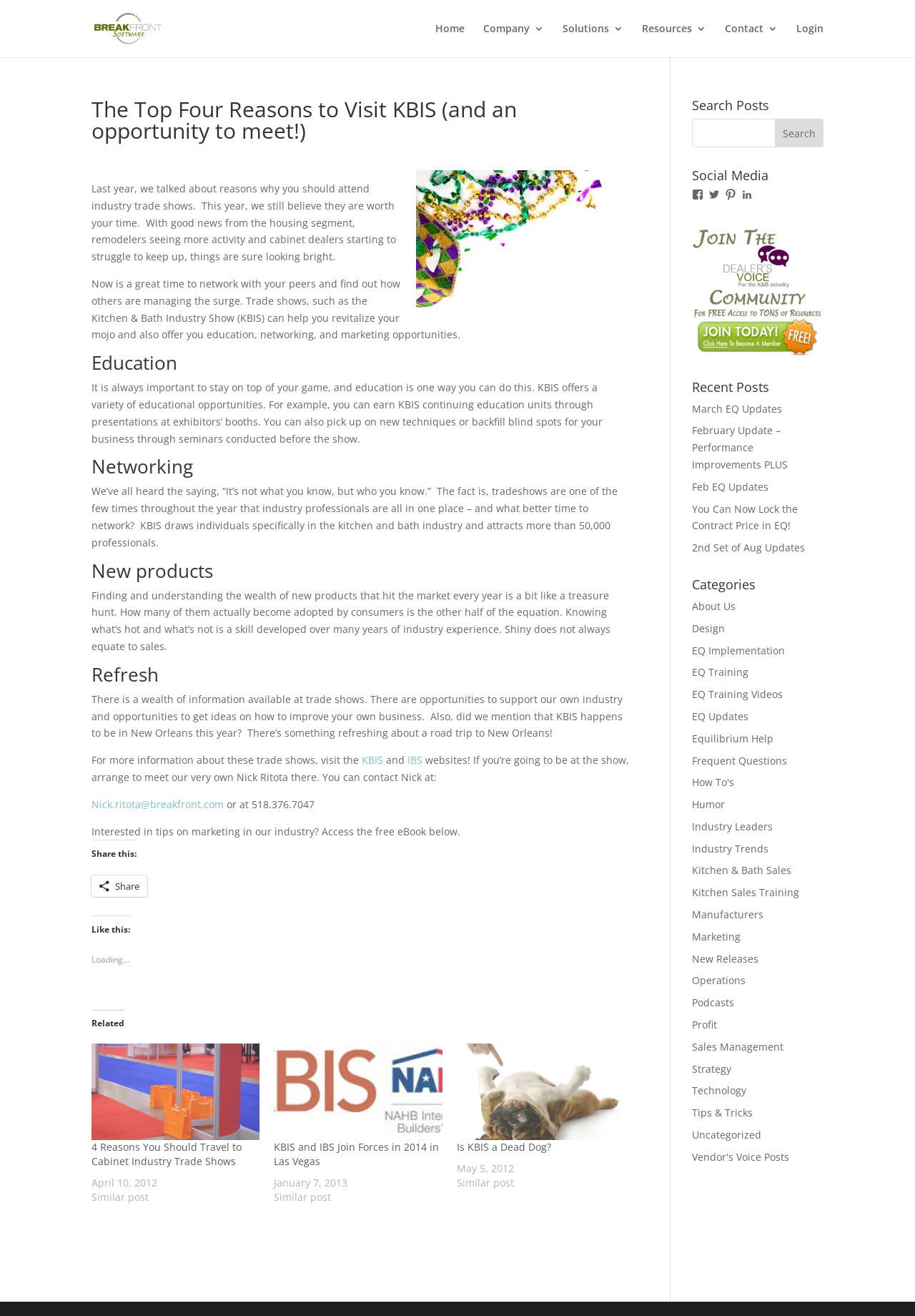Offer a detailed explanation of the webpage layout and contents.

The webpage is about the top four reasons to visit the Kitchen & Bath Industry Show (KBIS) and an opportunity to meet with Breakfront Software. At the top of the page, there is a logo of Breakfront Software, accompanied by a link to the company's website. Below the logo, there are several navigation links, including "Home", "Company", "Solutions", "Resources", "Contact", and "Login".

The main content of the page is an article that discusses the benefits of attending industry trade shows, specifically KBIS. The article is divided into four sections: "Education", "Networking", "New products", and "Refresh". Each section highlights the advantages of attending KBIS, such as staying on top of industry trends, networking with peers, discovering new products, and refreshing one's business.

The article also mentions that KBIS is being held in New Orleans this year and provides an opportunity to meet with Nick Ritota, a representative from Breakfront Software. There are also links to other related articles and resources, including a free eBook on marketing in the industry.

On the right-hand side of the page, there are several sections, including "Search Posts", "Social Media", "Recent Posts", and "Categories". The "Search Posts" section allows users to search for specific articles or topics. The "Social Media" section provides links to Breakfront Software's social media profiles on Facebook, Twitter, Pinterest, and LinkedIn. The "Recent Posts" section lists several recent articles, and the "Categories" section provides links to different categories of articles, such as "About Us", "Design", and "EQ Updates".

At the bottom of the page, there are several related posts, including "4 Reasons You Should Travel to Cabinet Industry Trade Shows", "KBIS and IBS Join Forces in 2014 in Las Vegas", and "Is KBIS a Dead Dog?".